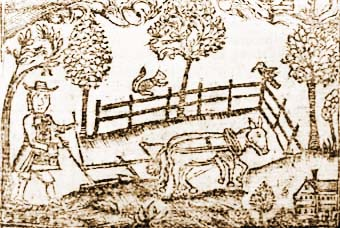What is the purpose of the wooden fence in the background?
From the details in the image, answer the question comprehensively.

The wooden fence in the background serves to enclose the field, creating a boundary for the agricultural land. This is a common feature of rural landscapes, as seen in the image.